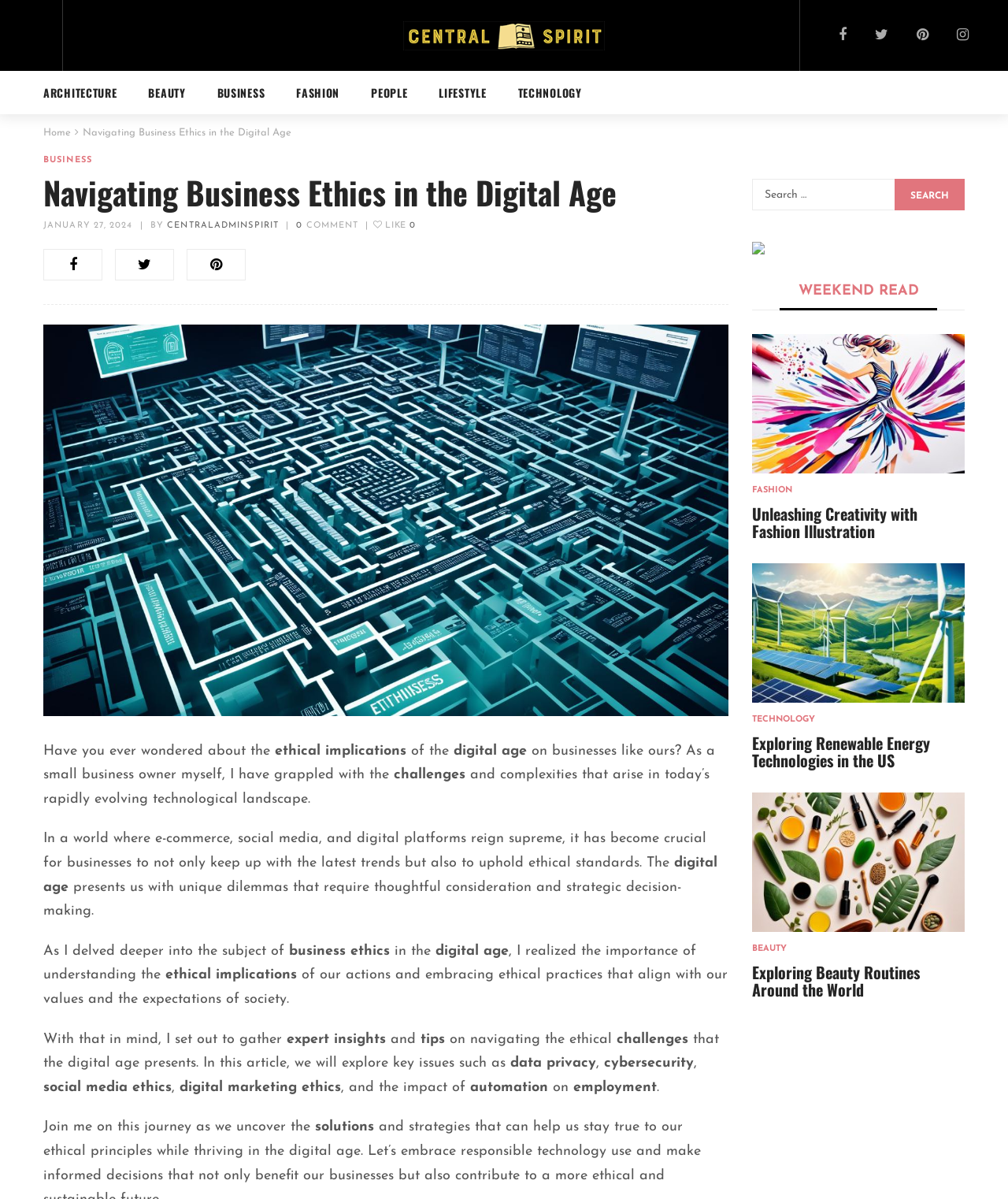Identify the bounding box coordinates of the section to be clicked to complete the task described by the following instruction: "Search for something". The coordinates should be four float numbers between 0 and 1, formatted as [left, top, right, bottom].

[0.746, 0.149, 0.957, 0.176]